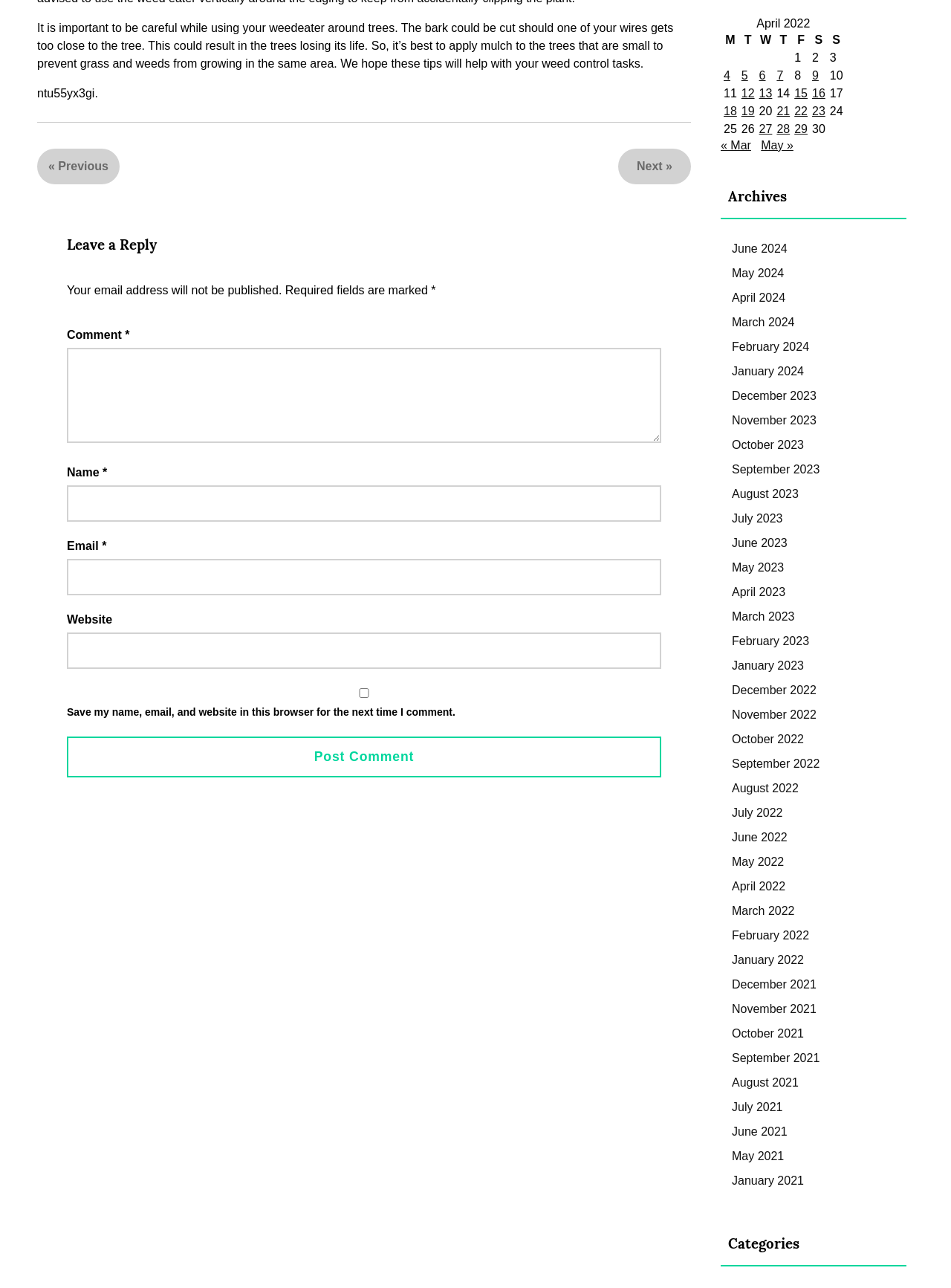Locate the bounding box of the UI element based on this description: "parent_node: Comment * name="comment"". Provide four float numbers between 0 and 1 as [left, top, right, bottom].

[0.07, 0.27, 0.695, 0.344]